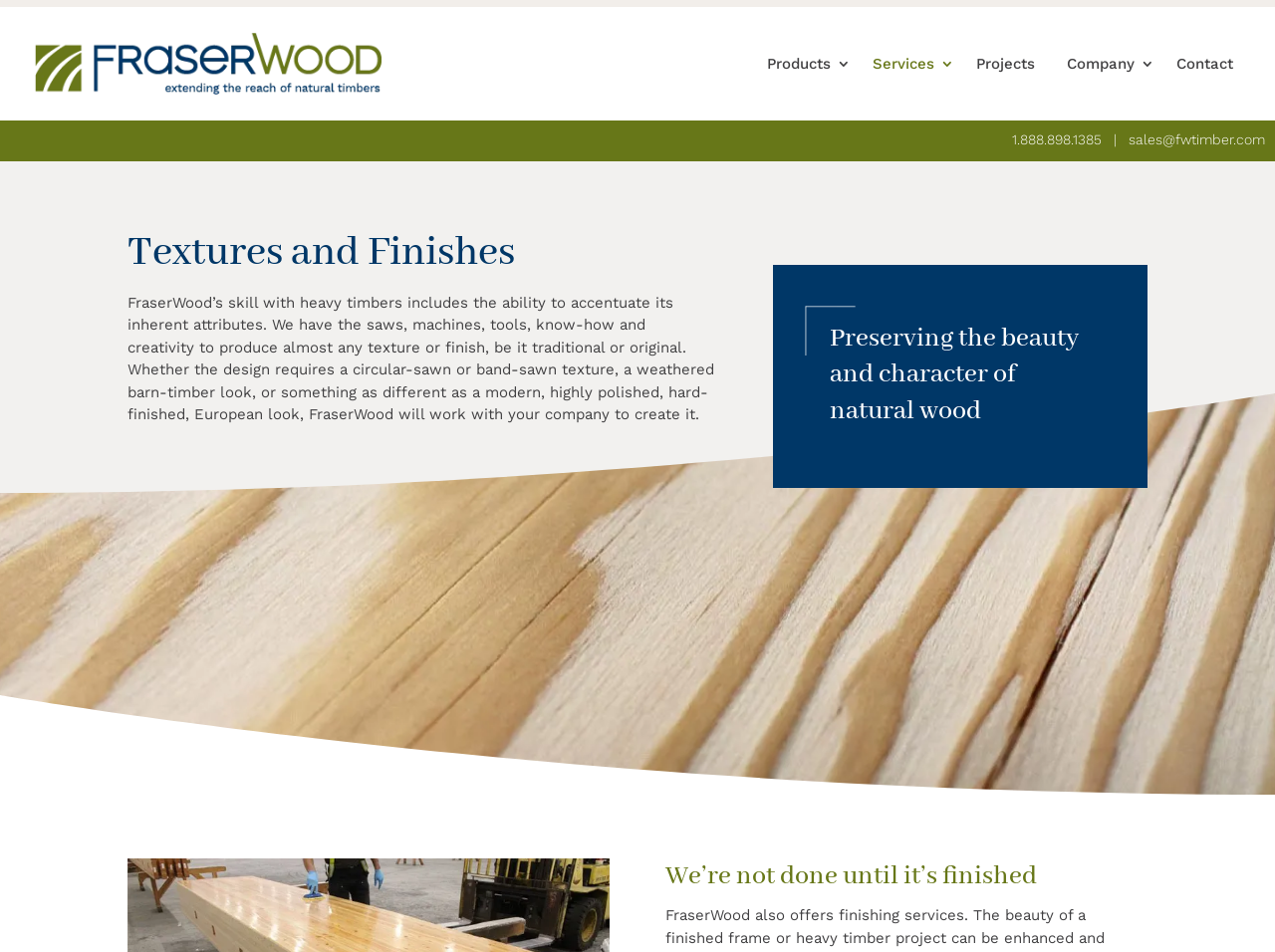Generate the title text from the webpage.

Textures and Finishes